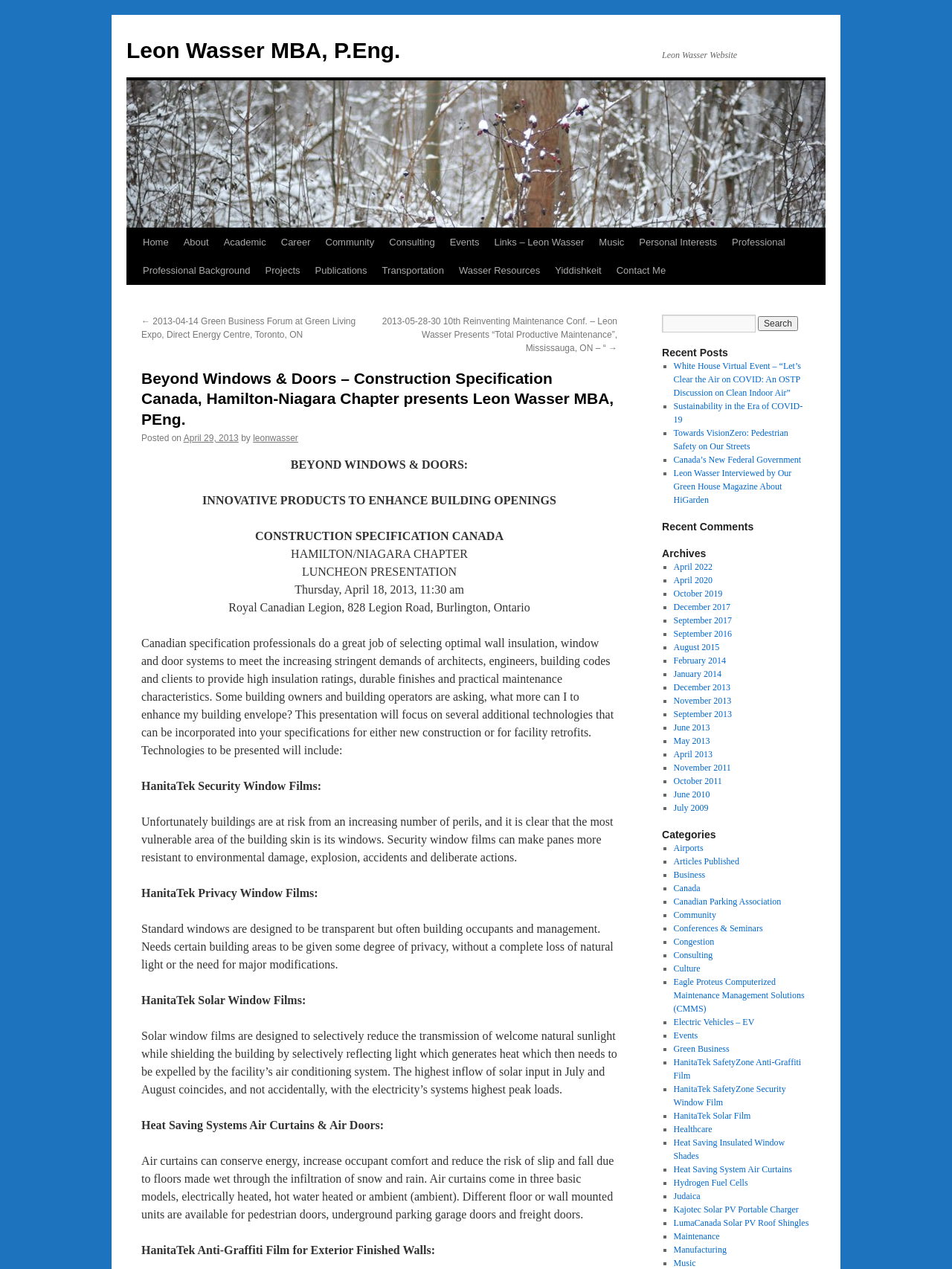What is the primary heading on this webpage?

Beyond Windows & Doors – Construction Specification Canada, Hamilton-Niagara Chapter presents Leon Wasser MBA, PEng.